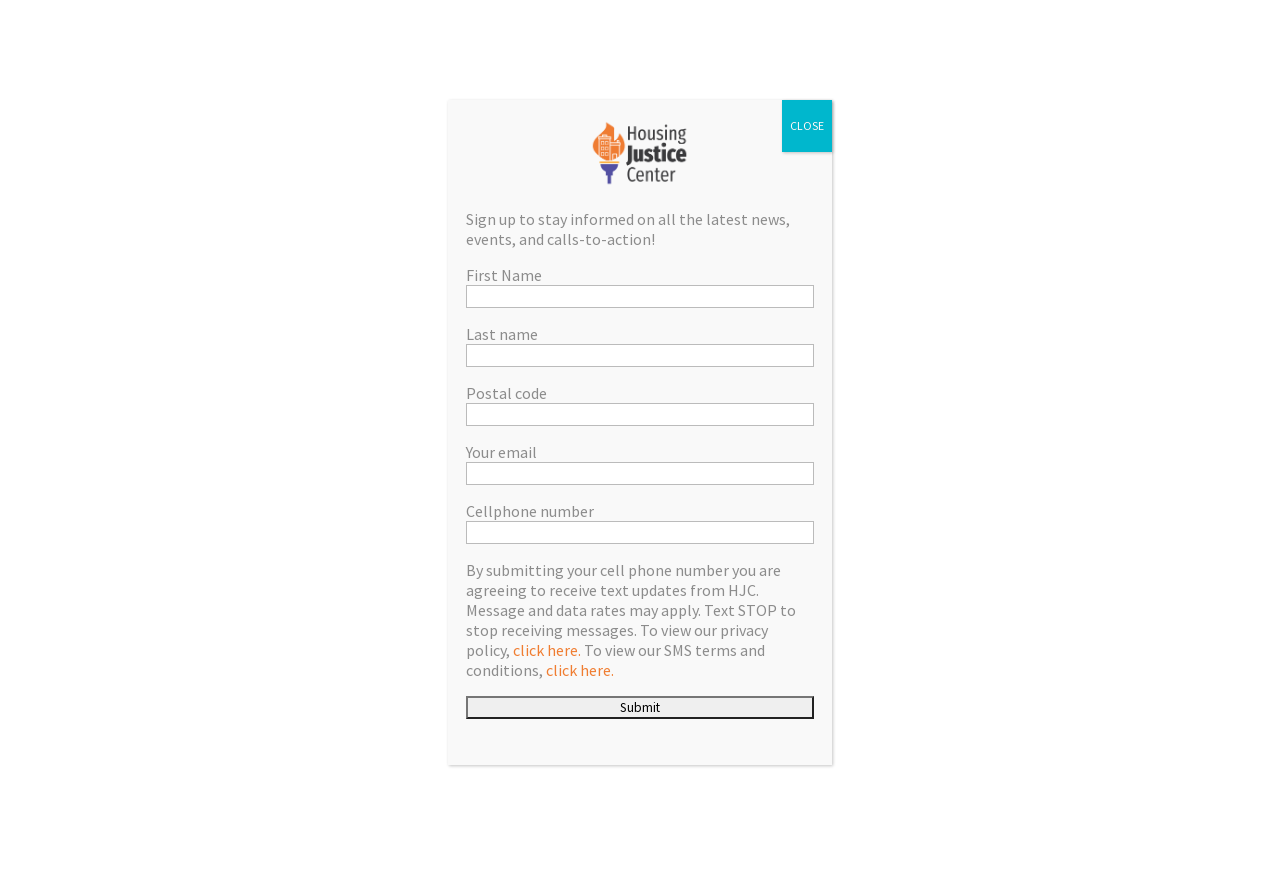Can you find the bounding box coordinates of the area I should click to execute the following instruction: "Fill in the 'First Name' field"?

[0.364, 0.323, 0.636, 0.349]